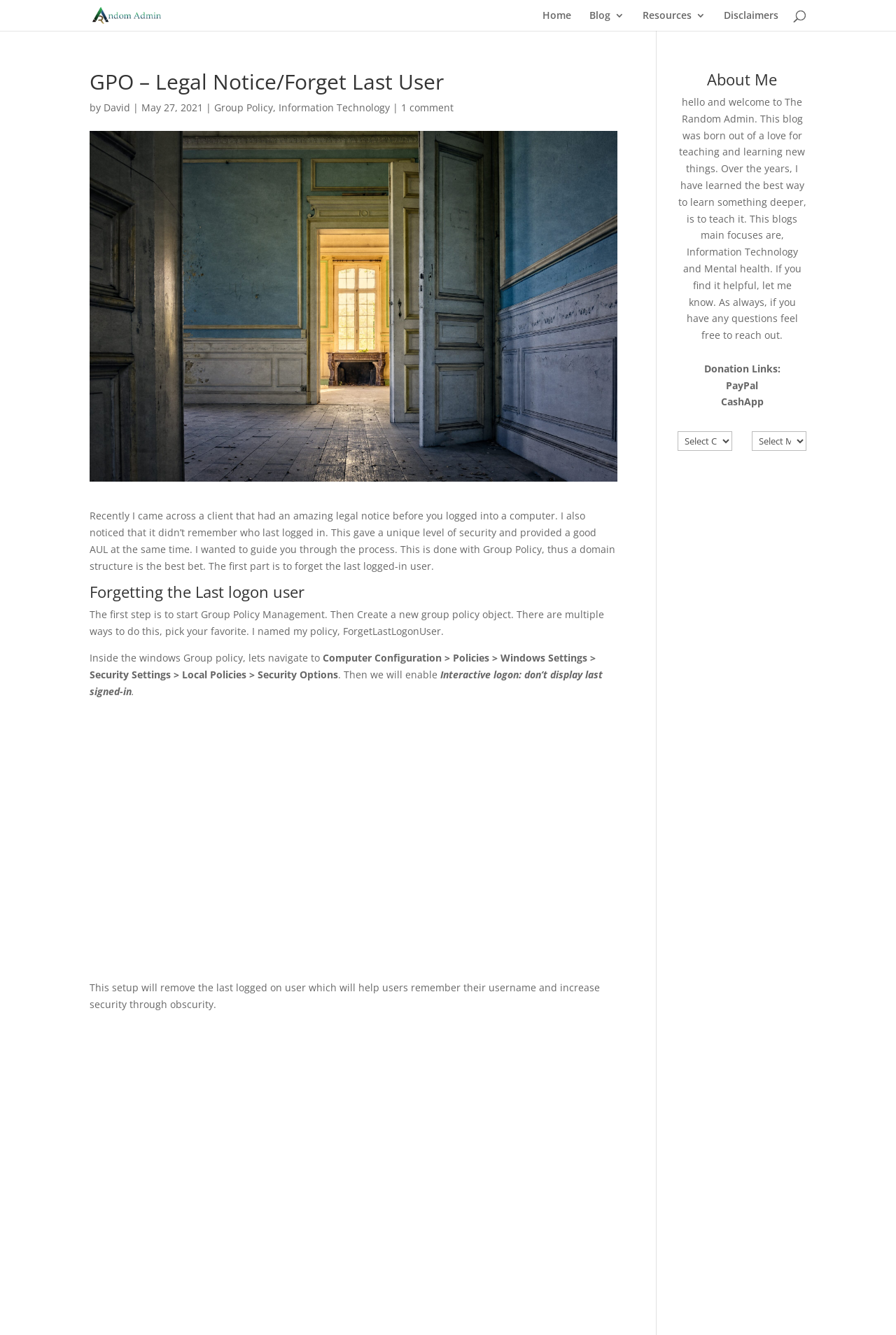What are the main focuses of this blog?
Using the visual information from the image, give a one-word or short-phrase answer.

IT and Mental health